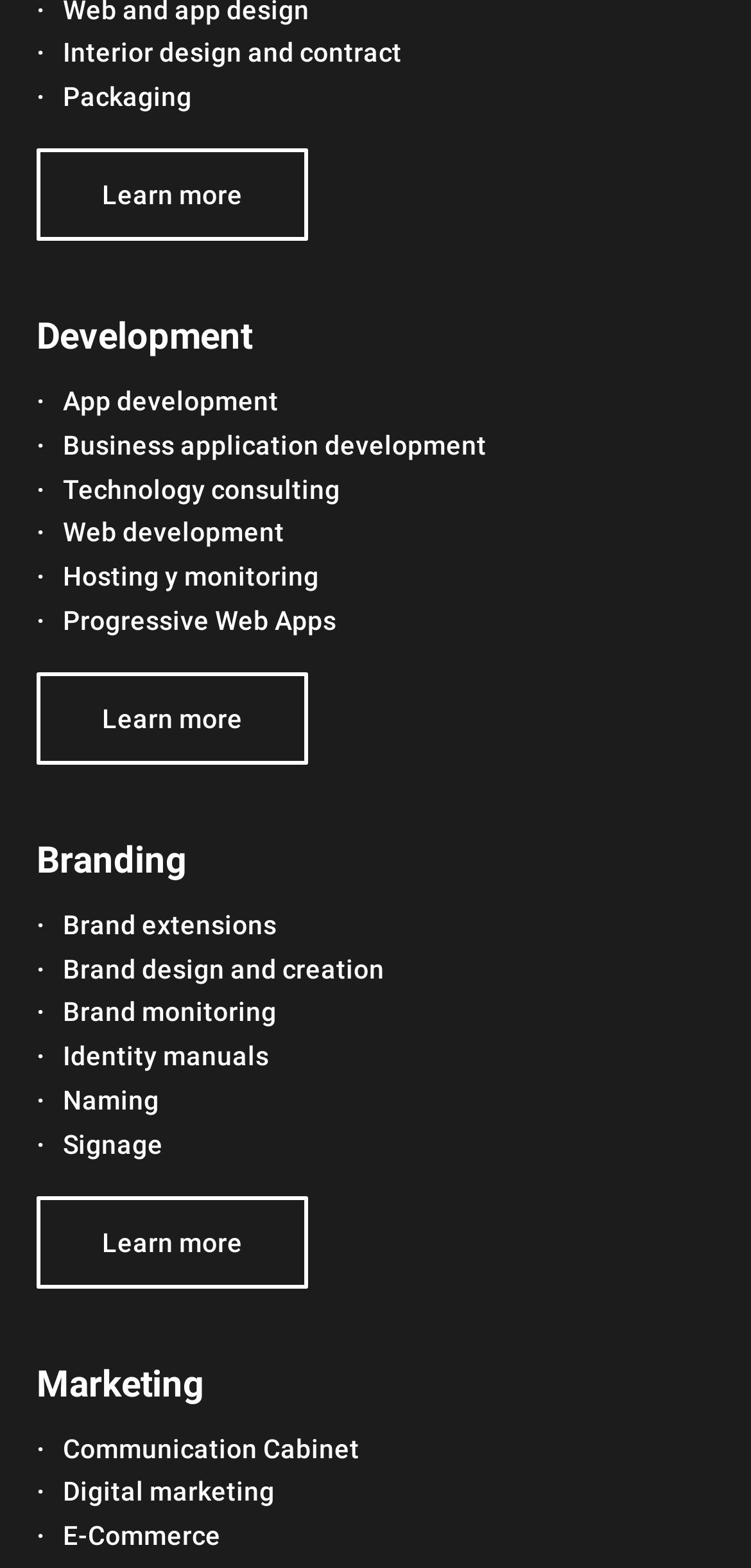Answer the question using only a single word or phrase: 
How many links are there under the Marketing category?

3